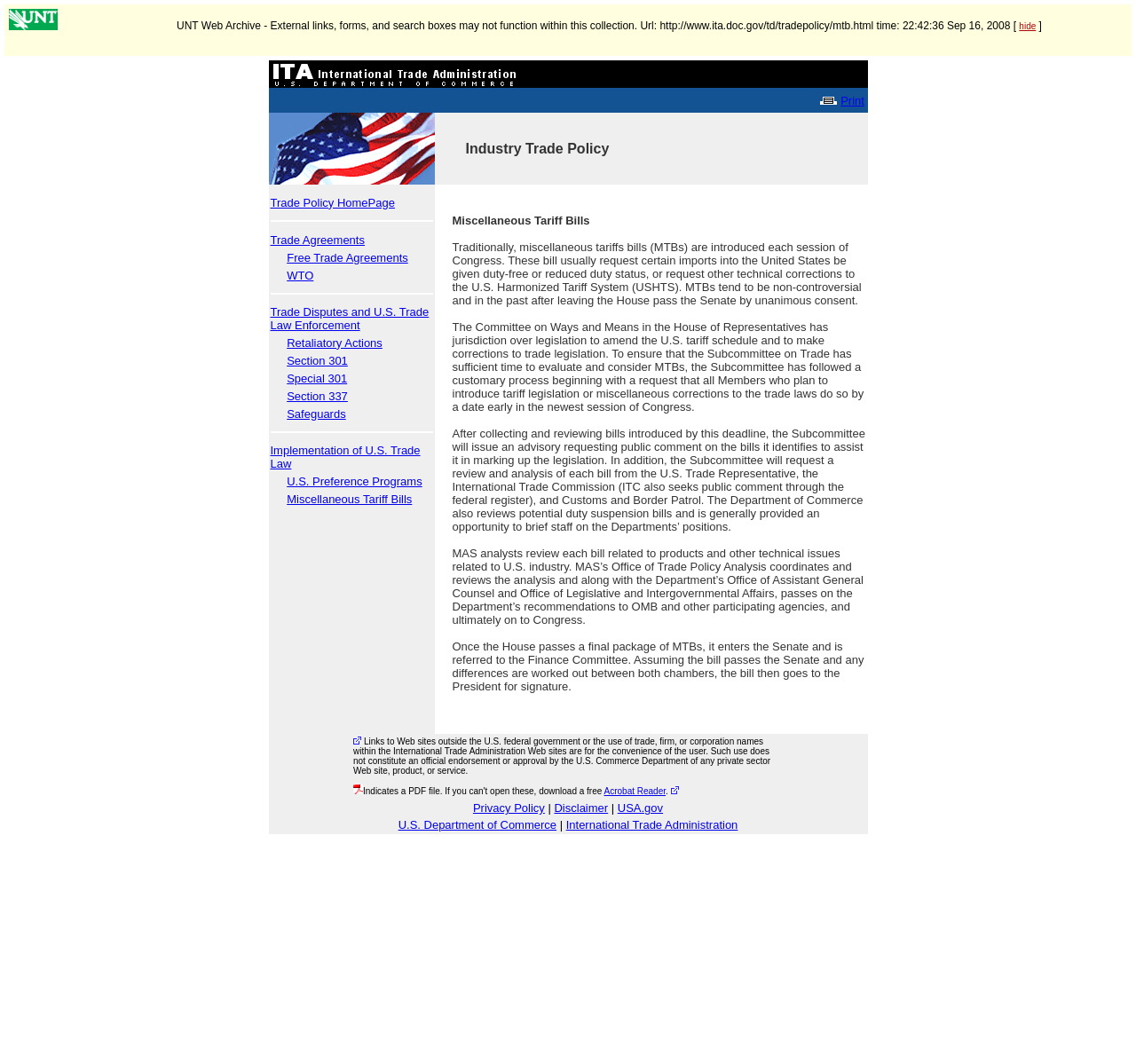Based on the element description: "Section 337", identify the UI element and provide its bounding box coordinates. Use four float numbers between 0 and 1, [left, top, right, bottom].

[0.252, 0.364, 0.306, 0.378]